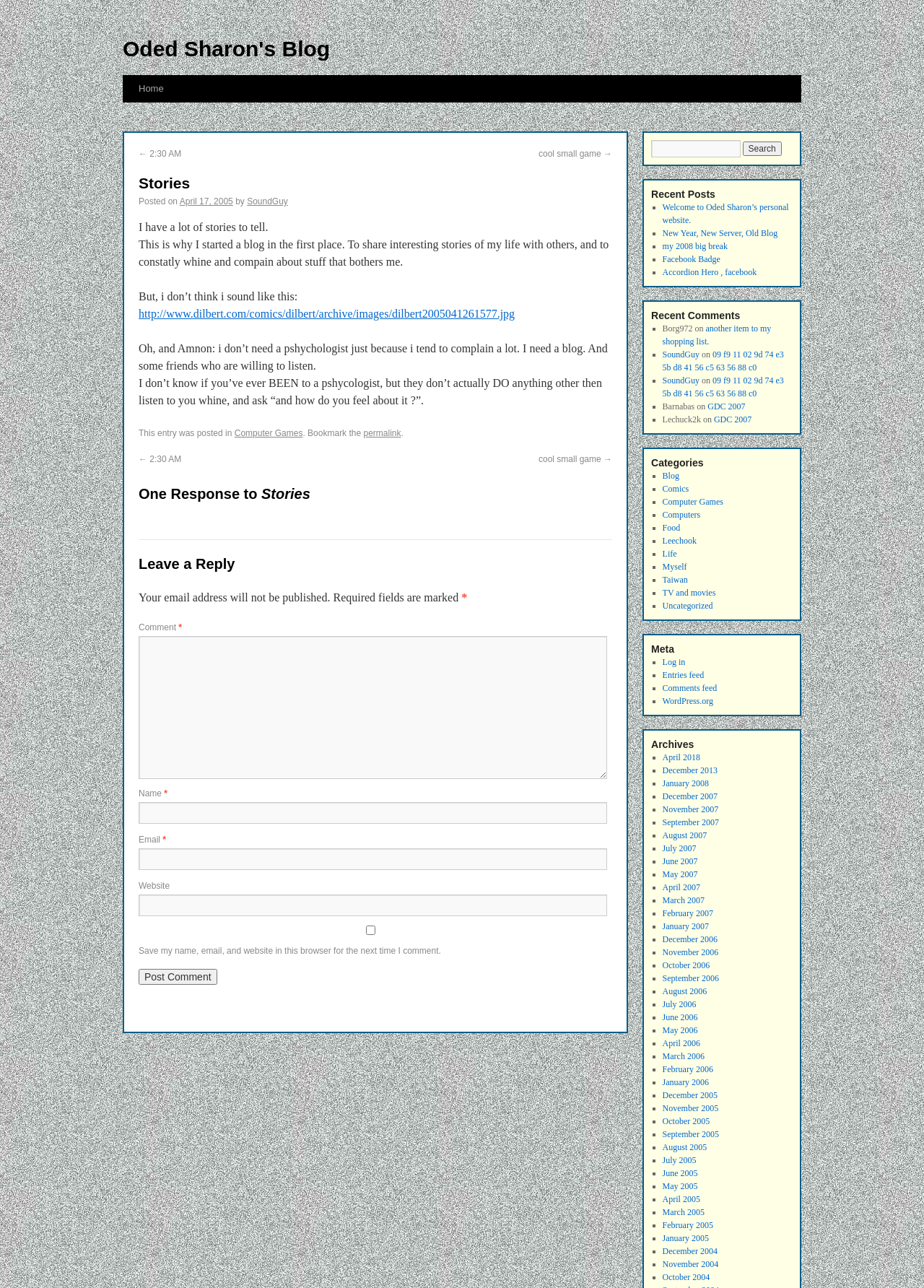Summarize the contents and layout of the webpage in detail.

This webpage is a blog post titled "Stories" on Oded Sharon's Blog. At the top, there is a navigation bar with links to "Home" and the blog's title. Below the navigation bar, there is a main content area that takes up most of the page.

In the main content area, there is a heading that reads "Stories" followed by a paragraph of text that introduces the purpose of the blog. Below this introduction, there is a section that displays the date and author of the post, with links to the author's profile and the post's category.

The main content of the post is a series of paragraphs that discuss the author's intention to share stories and complain about things that bother them. The text is interspersed with a link to an image and a quote from a comic strip.

At the bottom of the post, there is a section for comments, with a heading that reads "One Response to Stories" and a form to leave a reply. The form includes fields for name, email, website, and comment, as well as a checkbox to save the user's information for future comments.

To the right of the main content area, there is a sidebar that contains several sections. At the top, there is a search bar with a button to submit the search query. Below the search bar, there is a section titled "Recent Posts" that lists several recent blog posts with links to each one.

Further down the sidebar, there is a section titled "Recent Comments" that lists several recent comments on the blog, with links to the original posts and the commenters' profiles. Finally, there is a section titled "Categories" that lists several categories of blog posts, with links to each one.